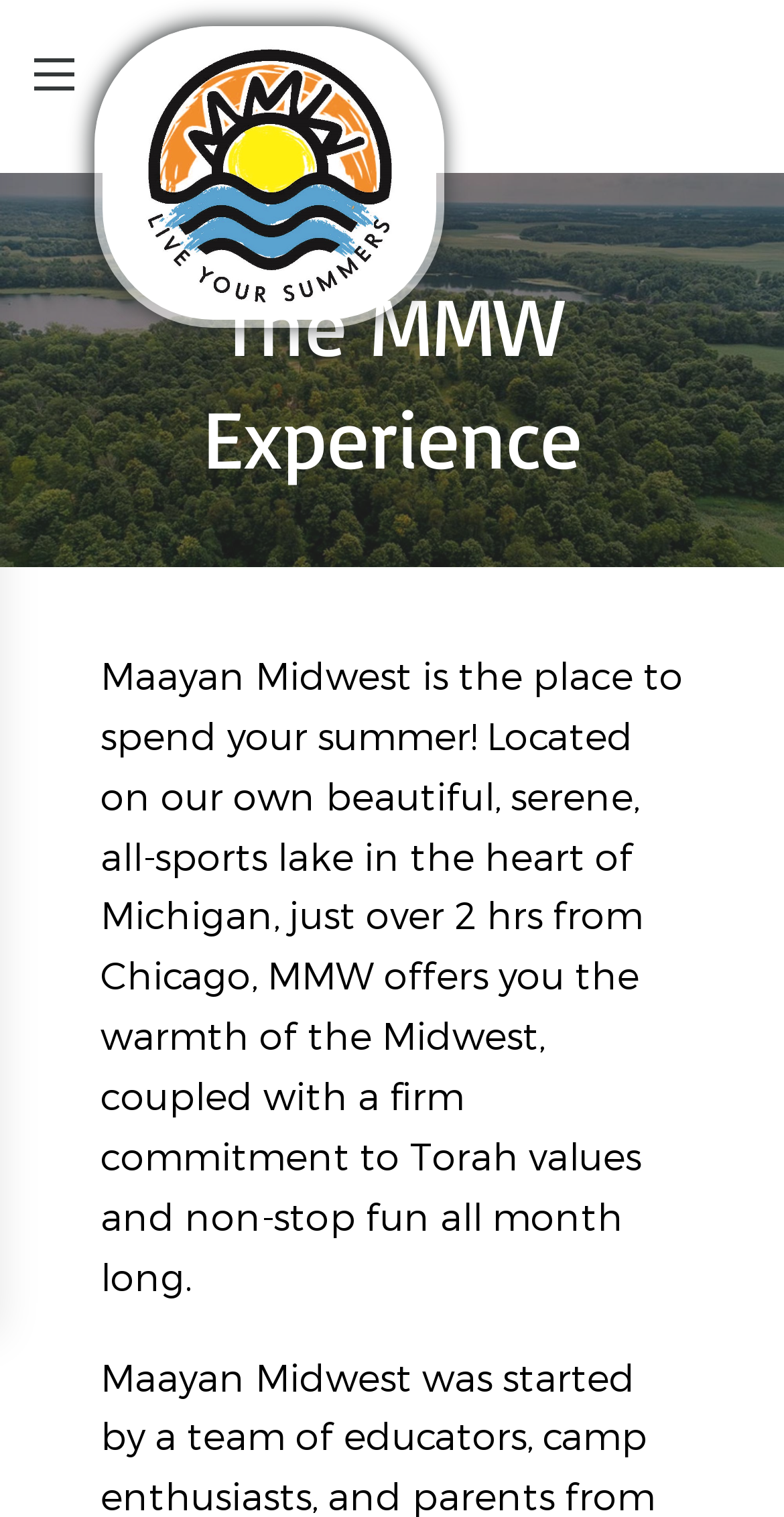Answer the following query with a single word or phrase:
What is the atmosphere of Maayan Midwest?

Serene